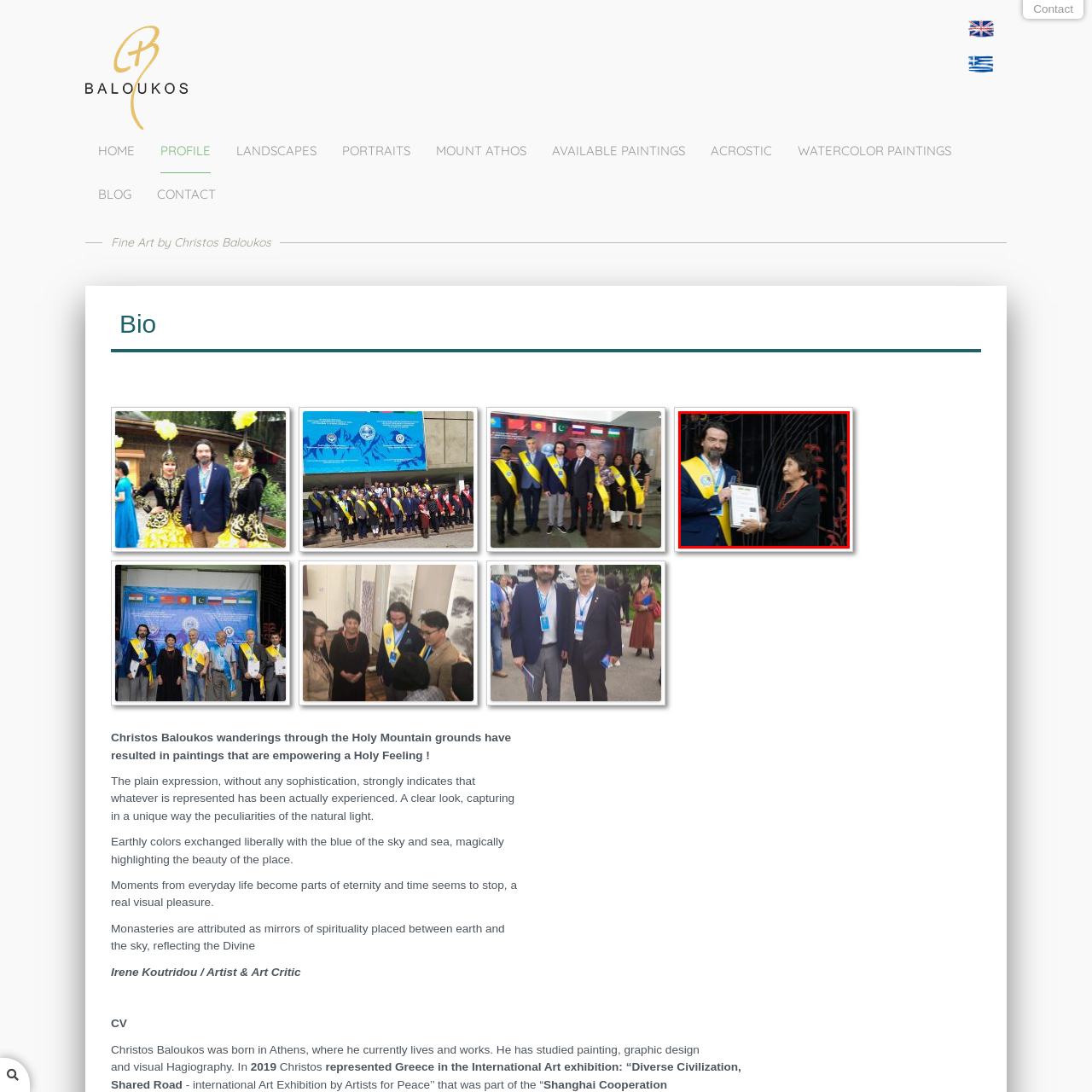Observe the image within the red boundary, What is the likely occasion depicted in the image? Respond with a one-word or short phrase answer.

Award ceremony